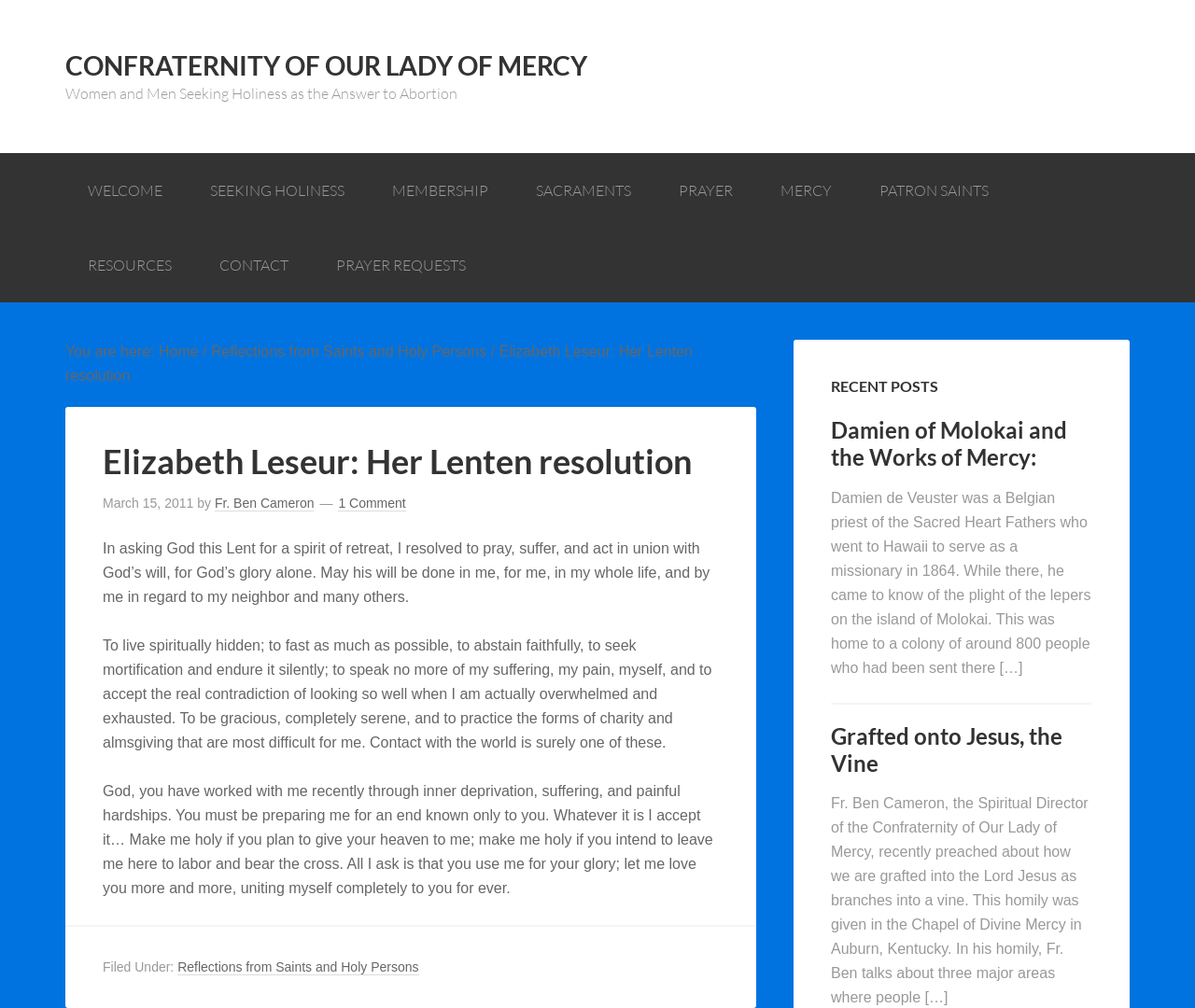Please provide a one-word or short phrase answer to the question:
What is the name of the chapel mentioned in the webpage?

Chapel of Divine Mercy